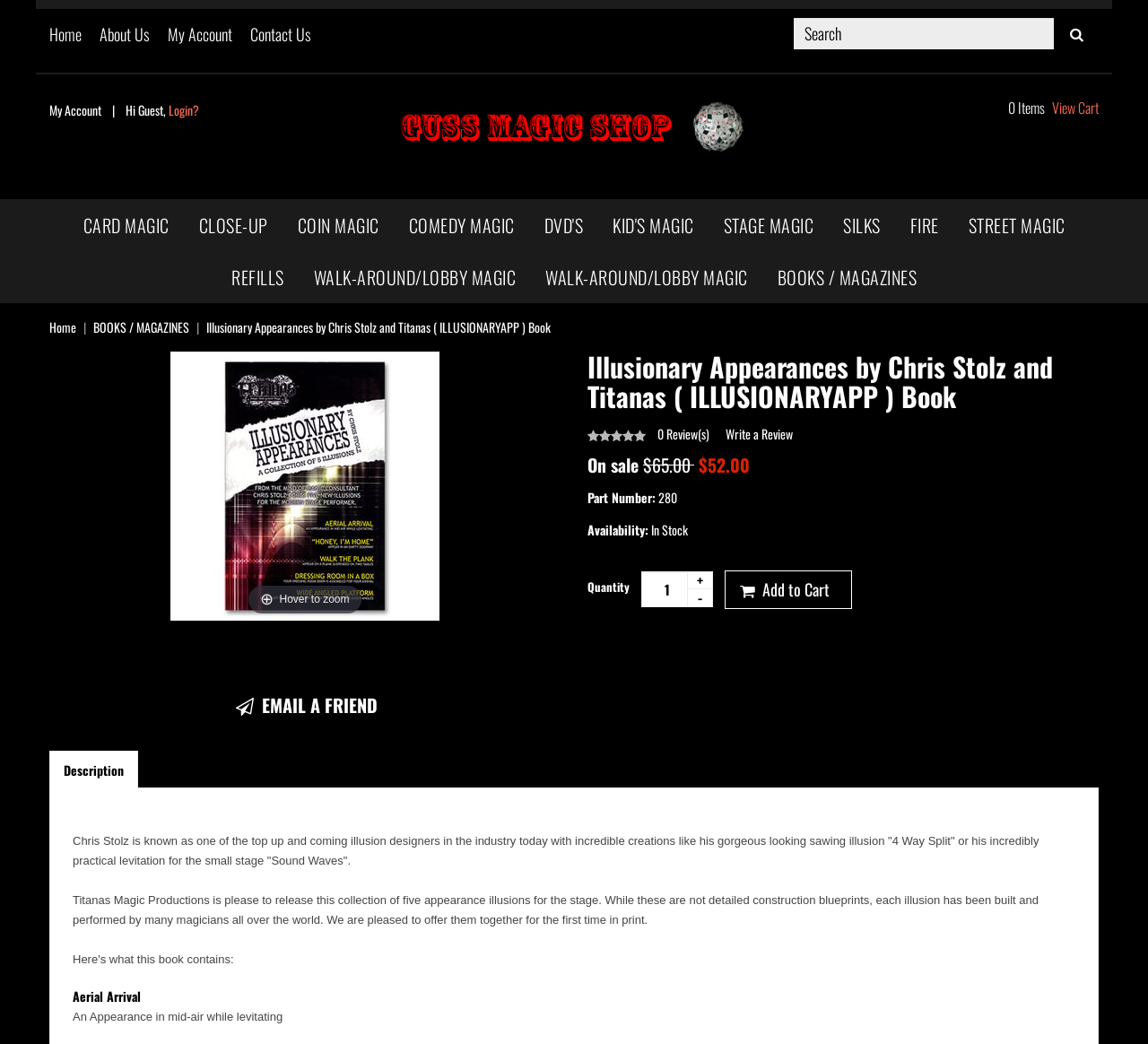Please find the bounding box coordinates of the clickable region needed to complete the following instruction: "Read product description". The bounding box coordinates must consist of four float numbers between 0 and 1, i.e., [left, top, right, bottom].

[0.044, 0.719, 0.12, 0.755]